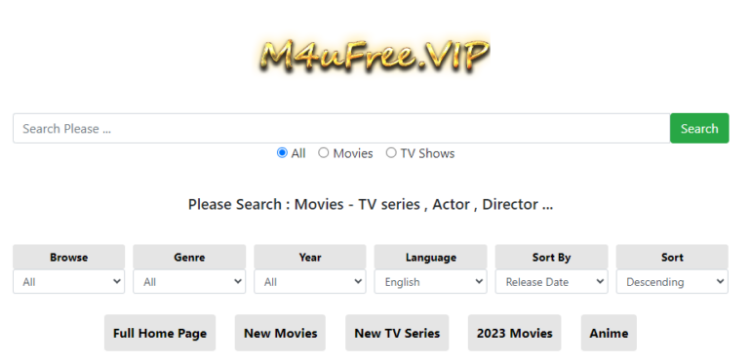Respond to the question with just a single word or phrase: 
What is the purpose of the search bar?

To explore content